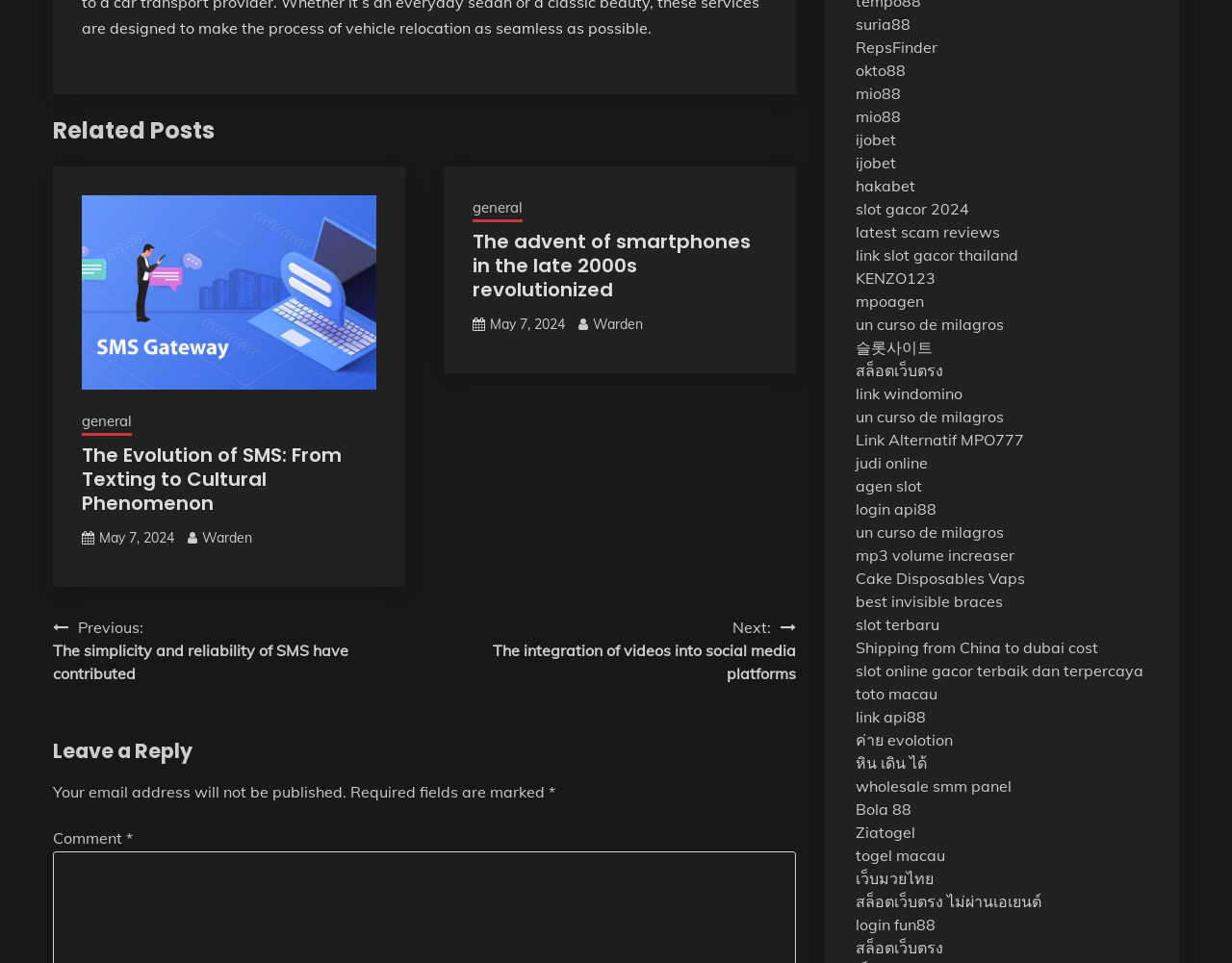Can you specify the bounding box coordinates for the region that should be clicked to fulfill this instruction: "Visit the website of 'RepsFinder'".

[0.694, 0.039, 0.761, 0.059]